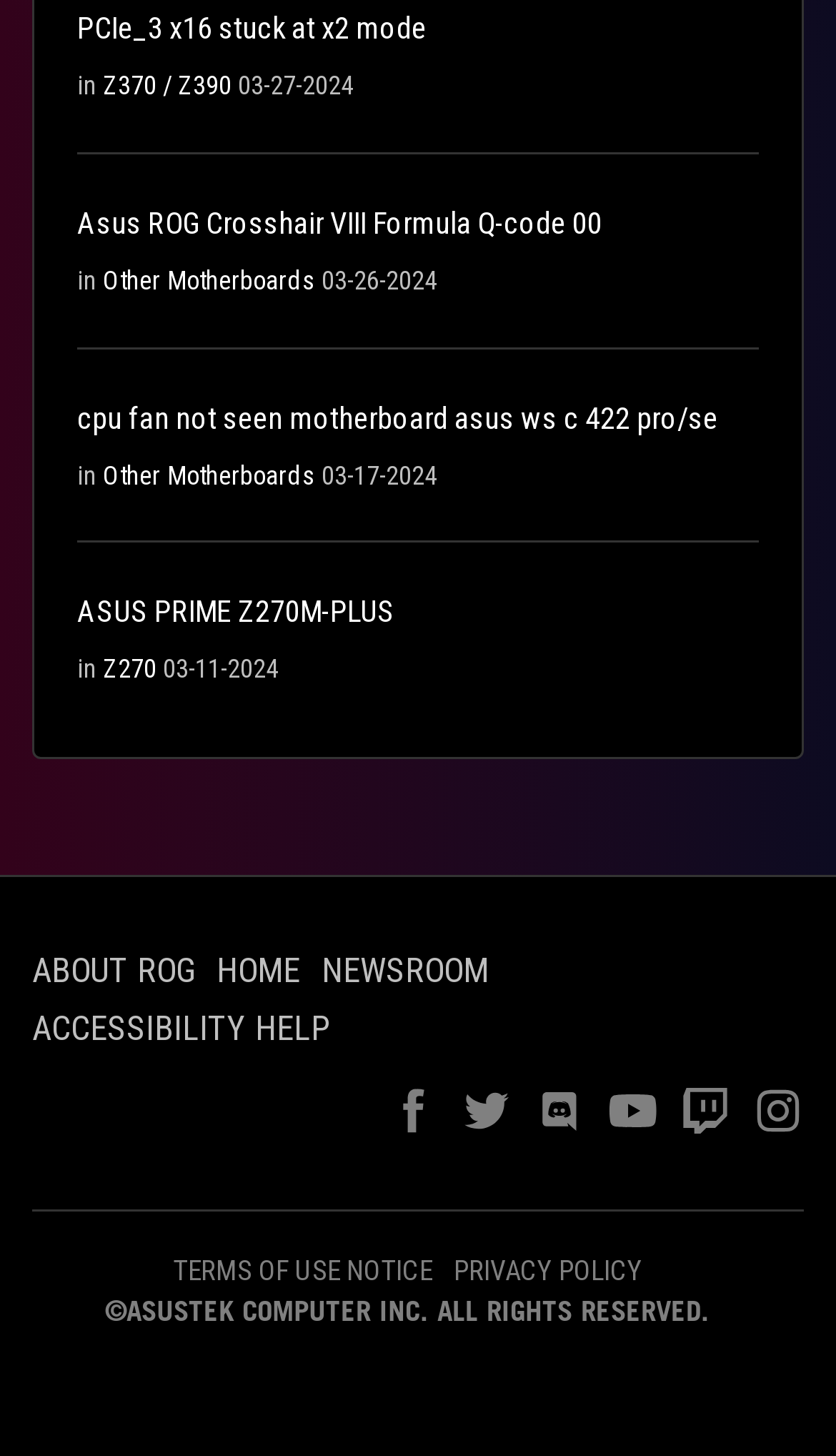Identify the bounding box coordinates of the region that needs to be clicked to carry out this instruction: "Search Collection". Provide these coordinates as four float numbers ranging from 0 to 1, i.e., [left, top, right, bottom].

None